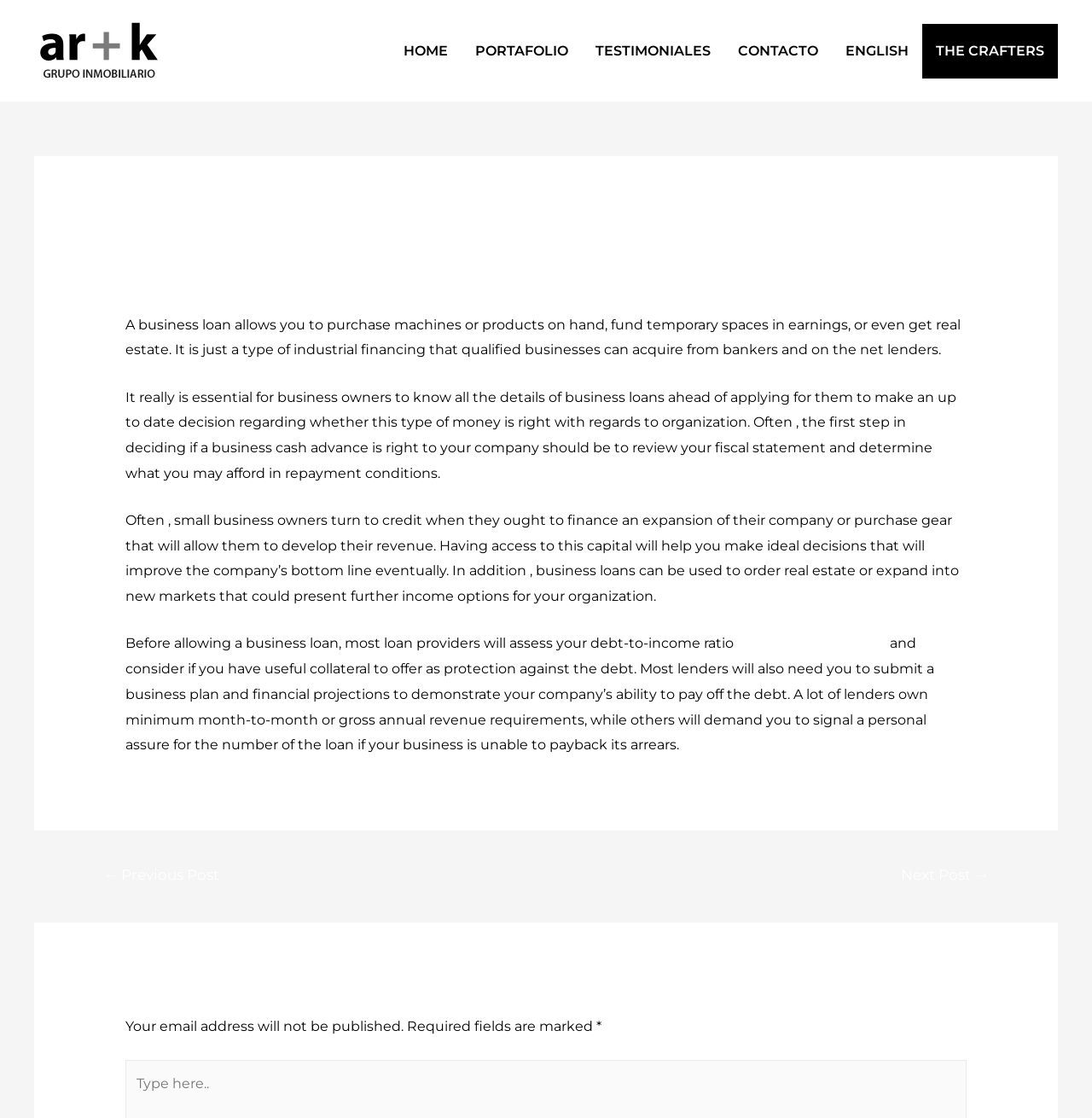What is the purpose of a business loan?
Please answer the question with a single word or phrase, referencing the image.

To purchase machines or products